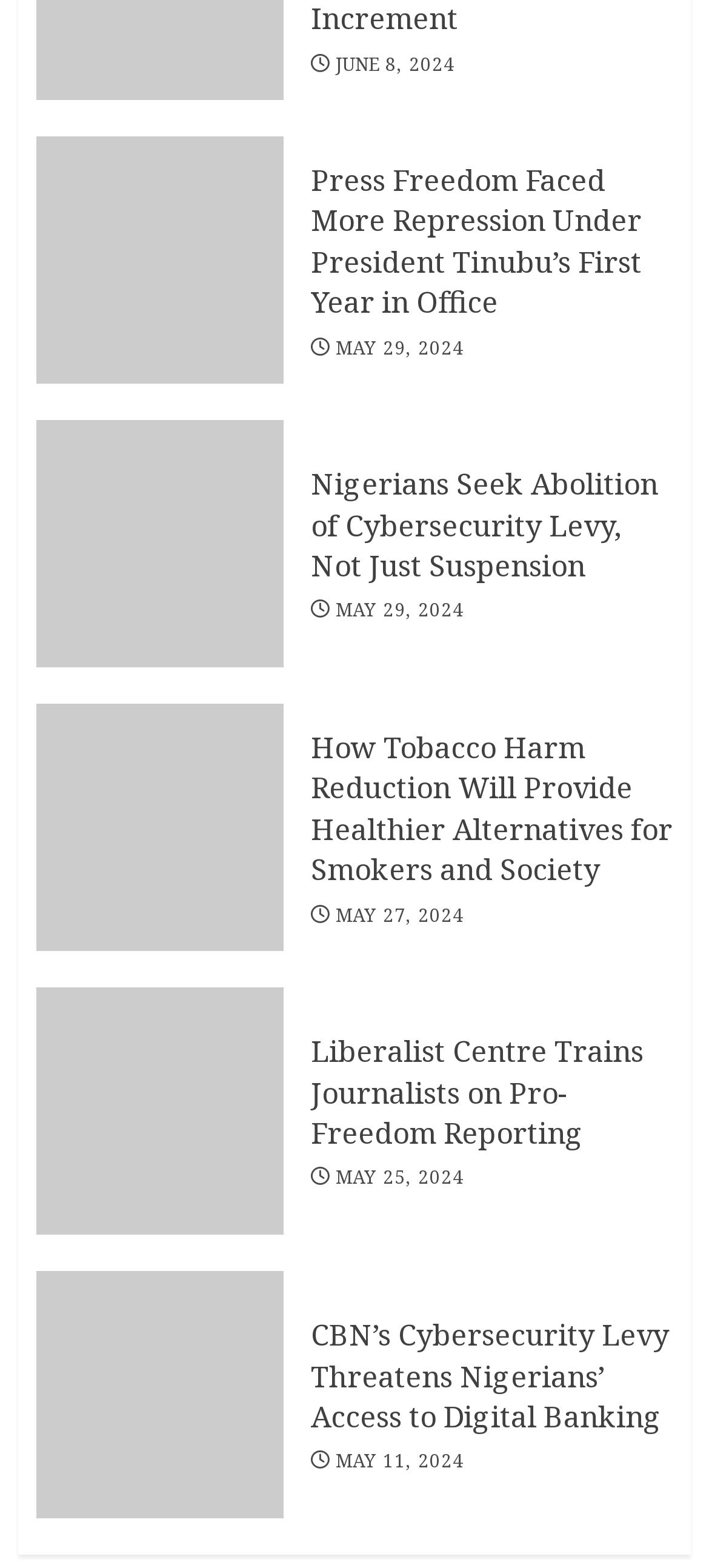What is the purpose of the links on the webpage?
Could you give a comprehensive explanation in response to this question?

The links on the webpage are associated with each news article, and they likely lead to the full text or more information about the article. The purpose of these links is to allow users to access the news articles.